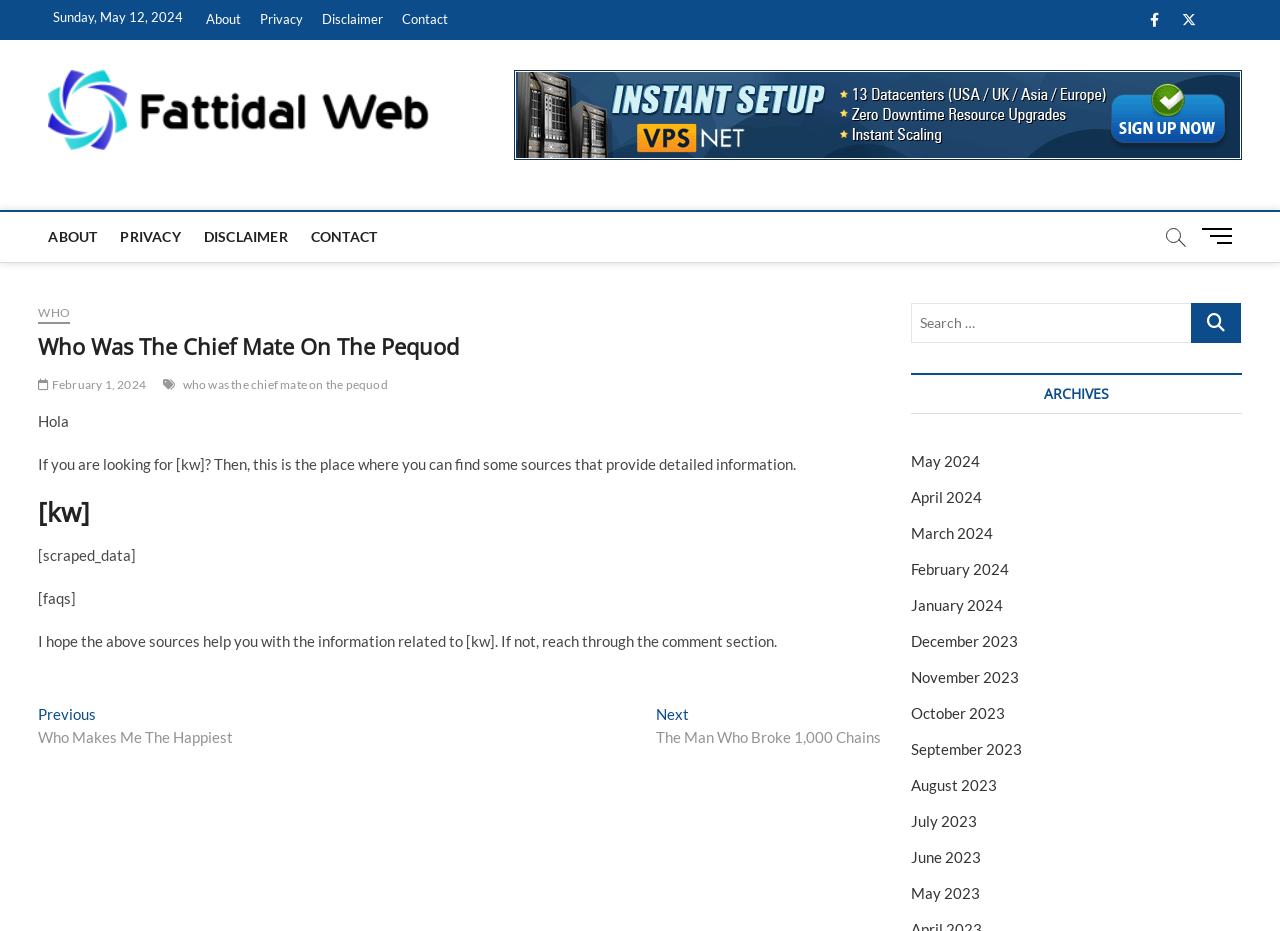Please give a concise answer to this question using a single word or phrase: 
What is the name of the blog?

Fat Tidal Web